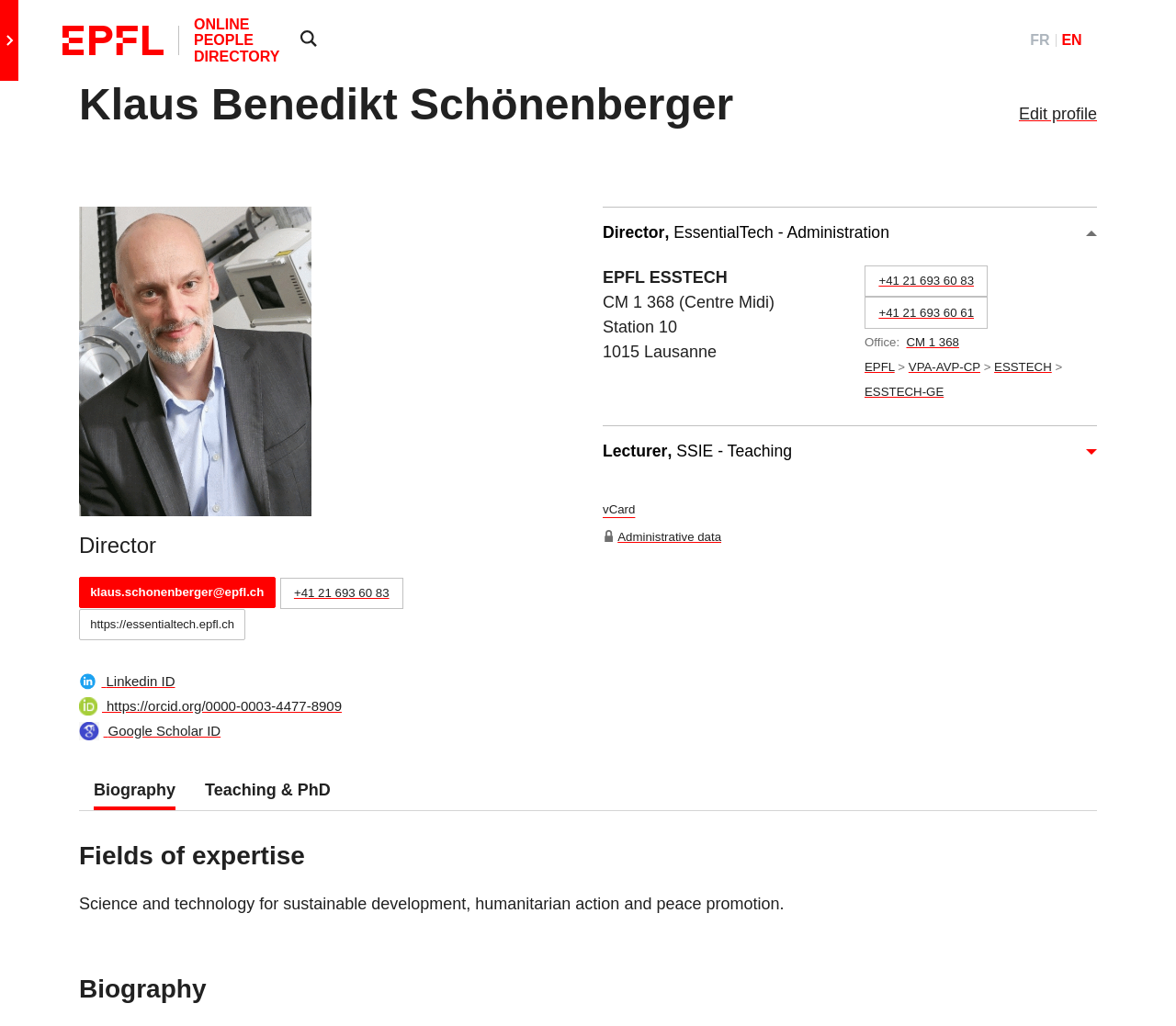Specify the bounding box coordinates of the area to click in order to follow the given instruction: "View email address."

[0.067, 0.562, 0.234, 0.593]